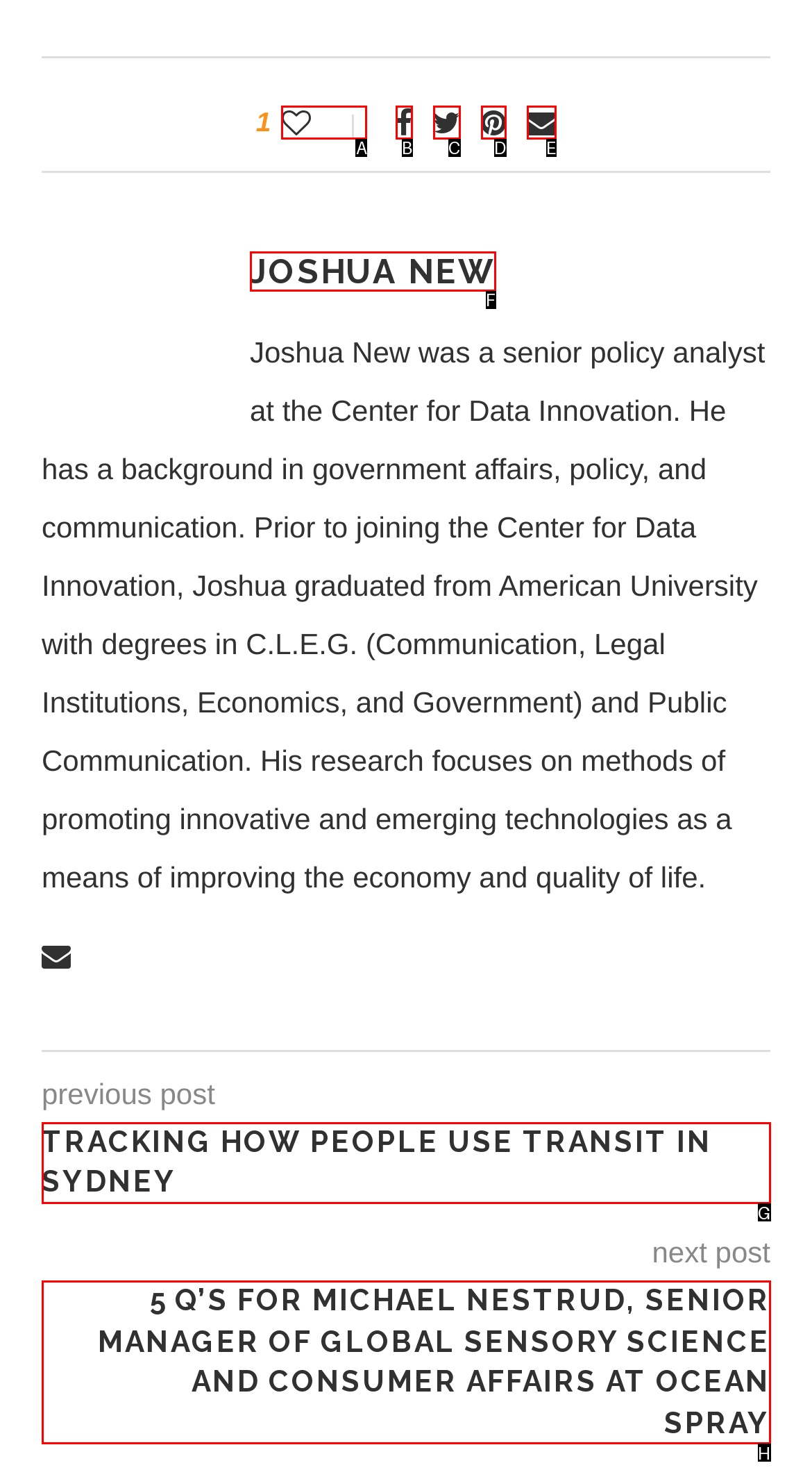Which HTML element among the options matches this description: parent_node: 1 title="Like"? Answer with the letter representing your choice.

A